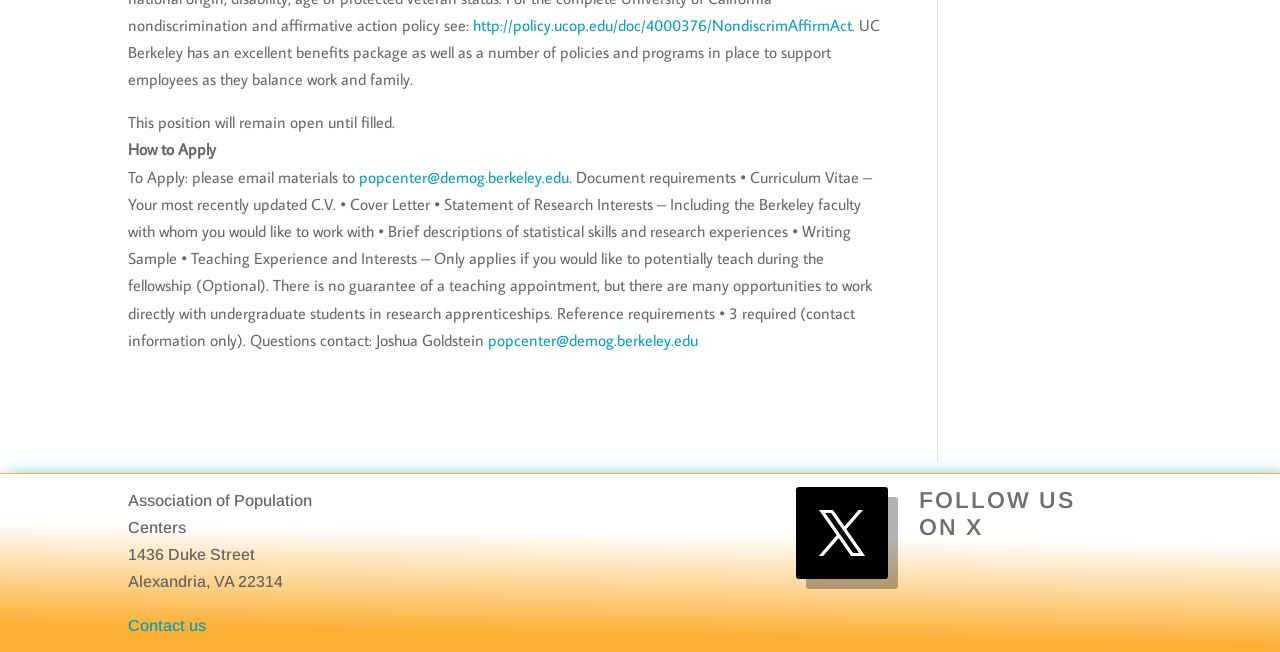What is required for the application?
From the image, respond with a single word or phrase.

CV, Cover Letter, etc.